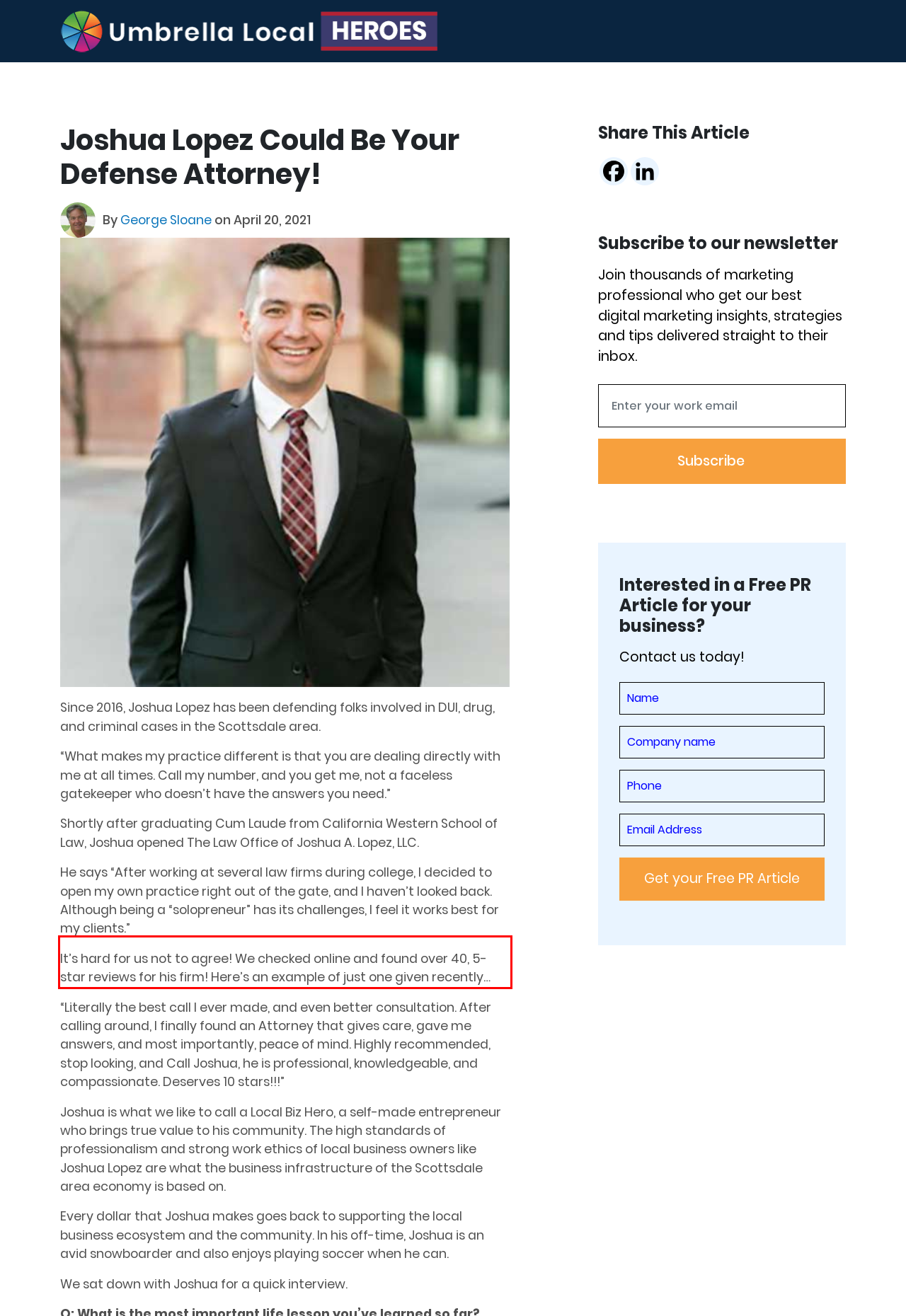Given a screenshot of a webpage with a red bounding box, extract the text content from the UI element inside the red bounding box.

It’s hard for us not to agree! We checked online and found over 40, 5-star reviews for his firm! Here’s an example of just one given recently…